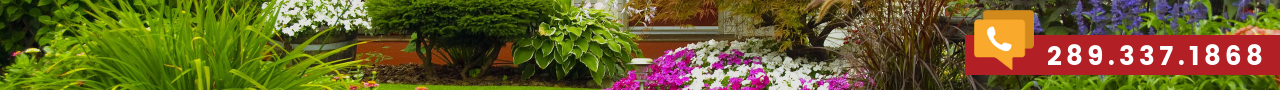What is the atmosphere of the outdoor space?
Please provide a single word or phrase as your answer based on the image.

Inviting and serene